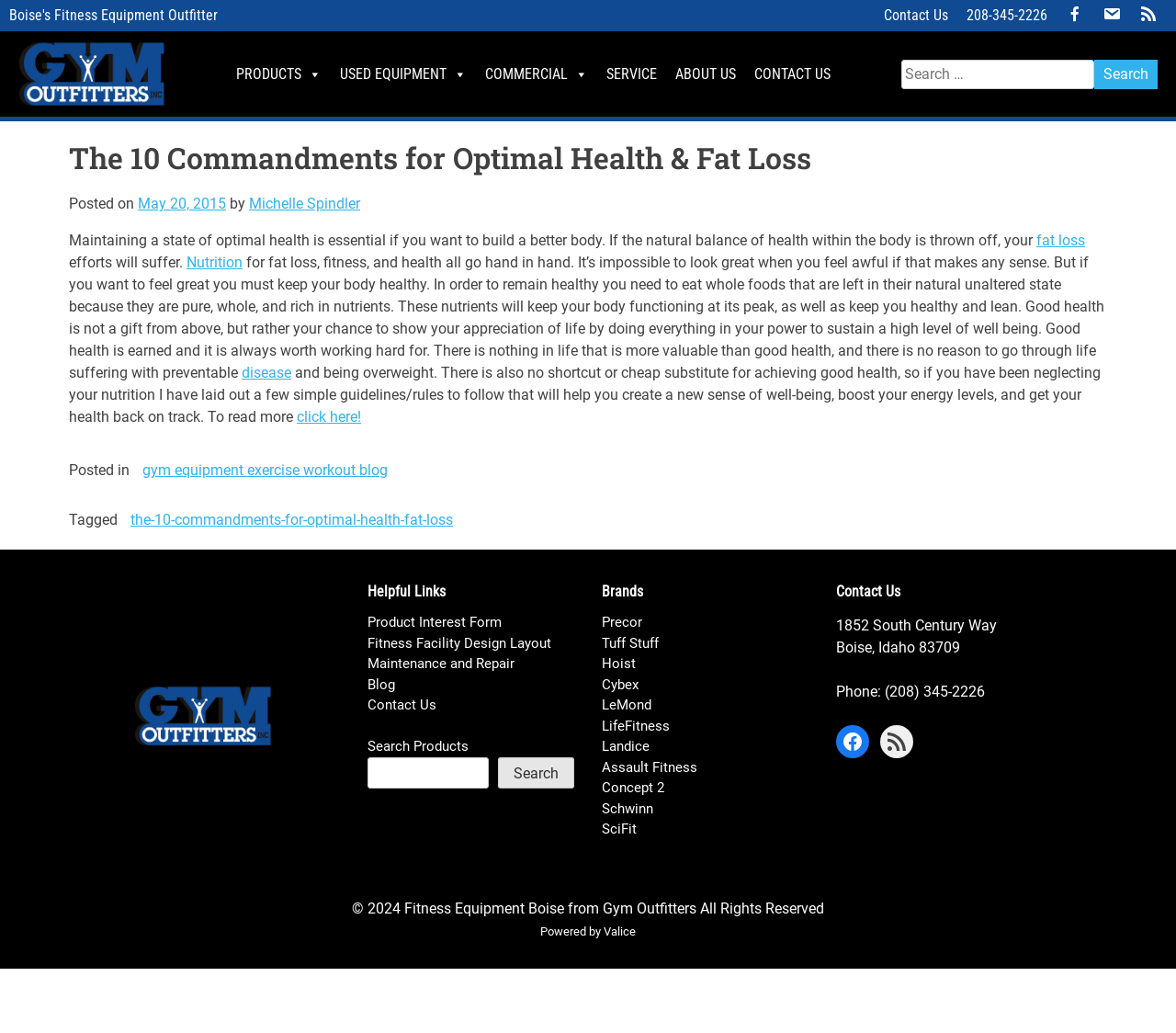What is the main heading displayed on the webpage? Please provide the text.

The 10 Commandments for Optimal Health & Fat Loss